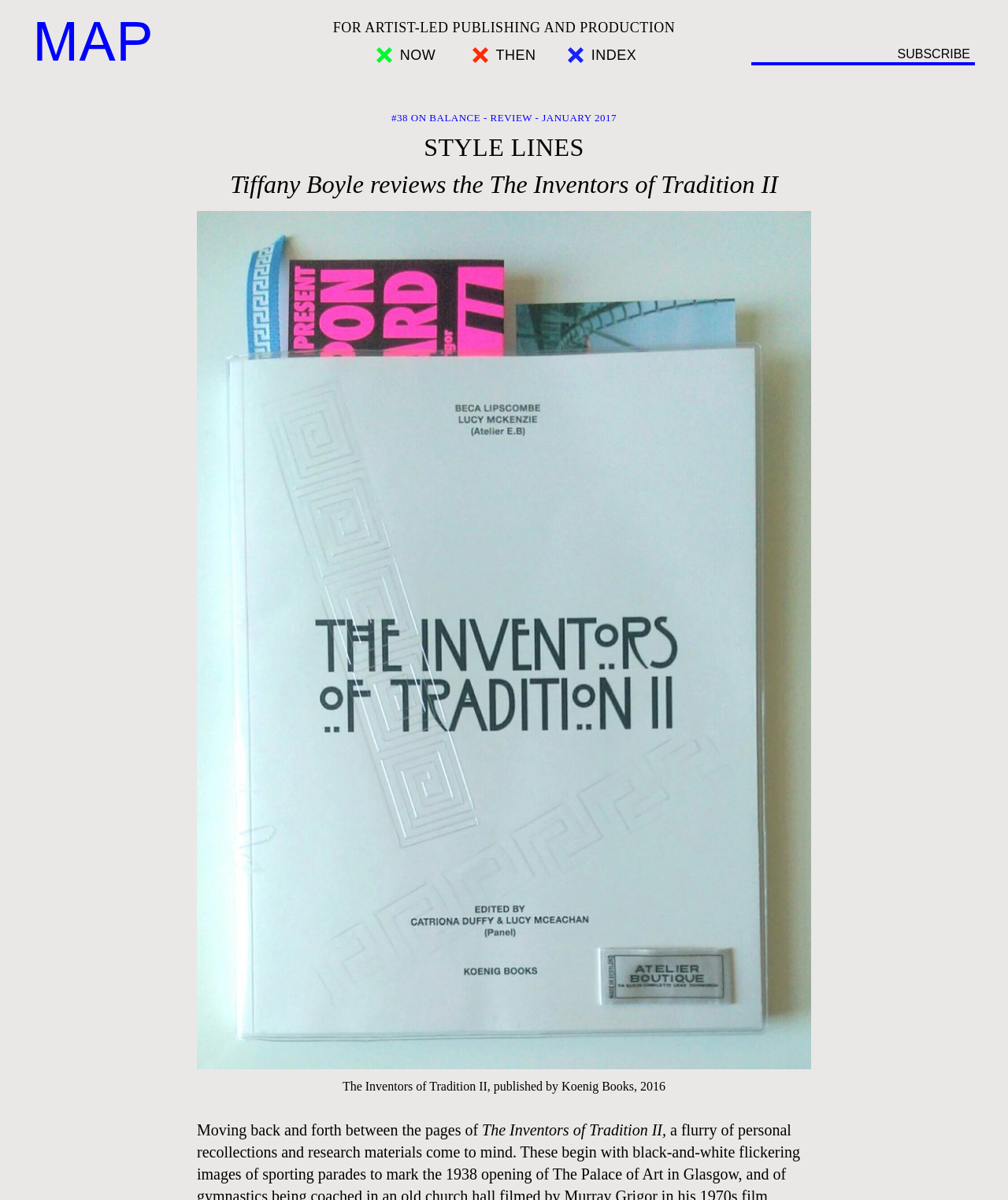What is the publisher of the book?
Please look at the screenshot and answer in one word or a short phrase.

Koenig Books